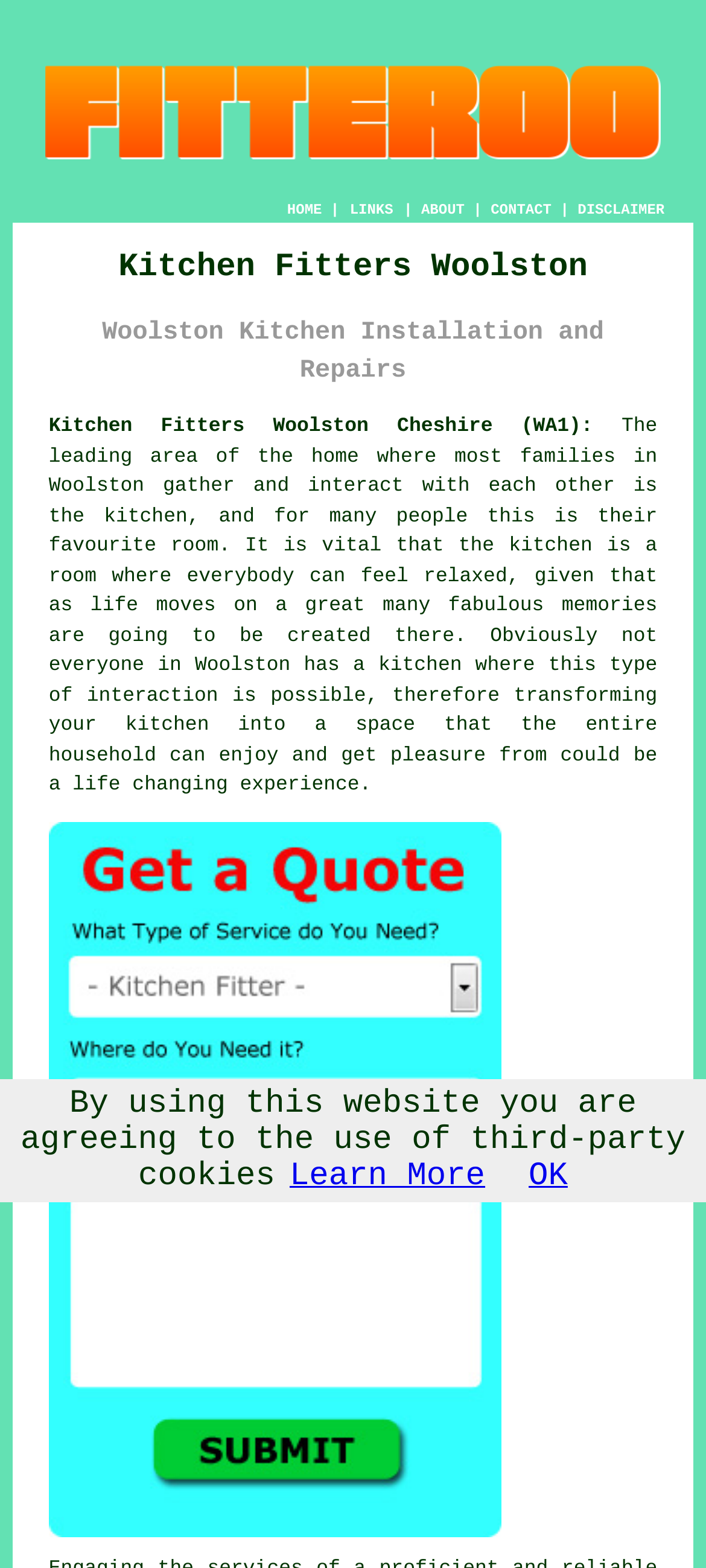What is available on the website for users?
Can you provide an in-depth and detailed response to the question?

The website offers 'Free Woolston Kitchen Fitting Quotes', as indicated by the link and image on the webpage, which suggests that users can obtain free quotes for kitchen fitting services.